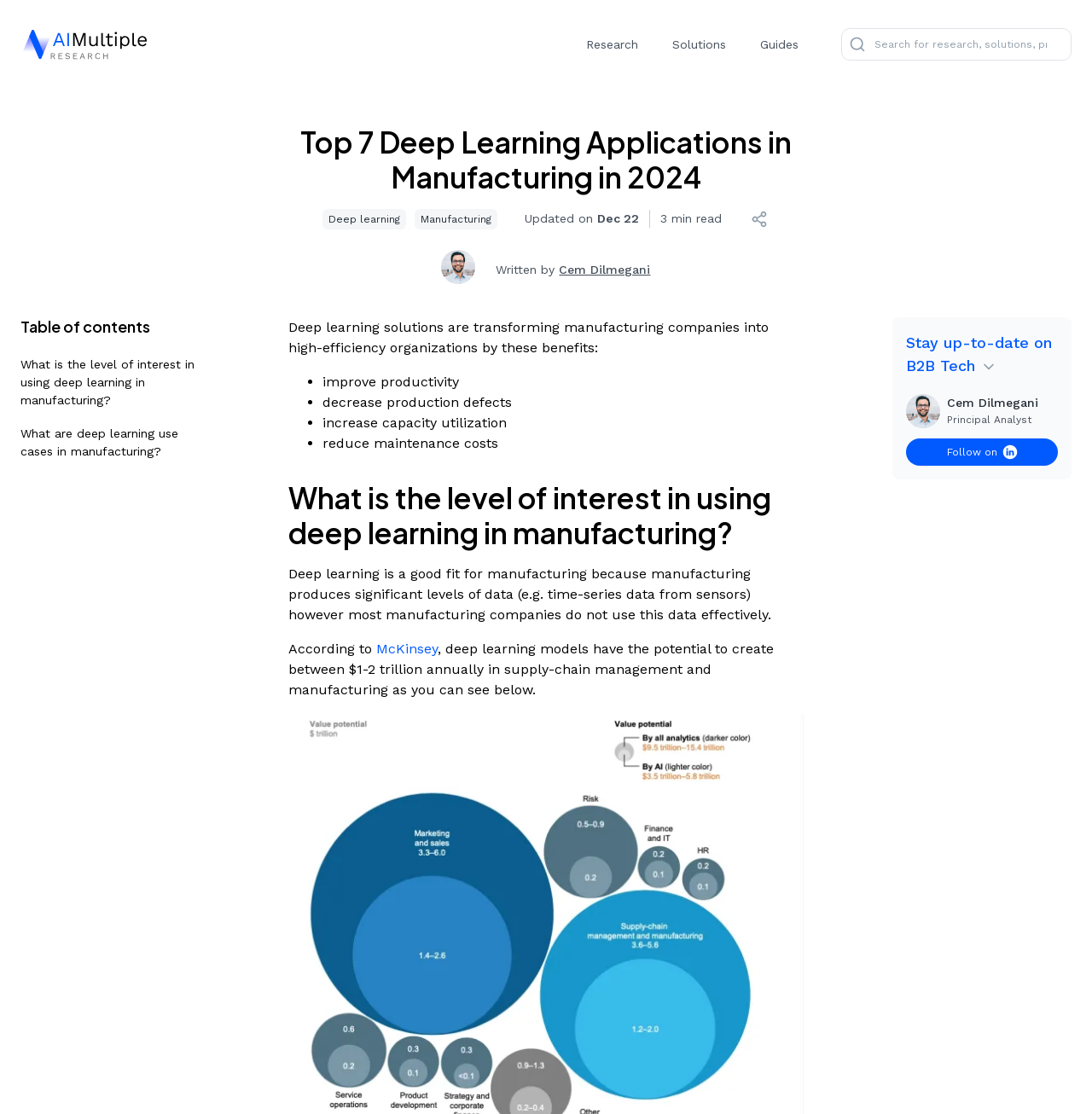Can you give a detailed response to the following question using the information from the image? How many links are there in the 'Share' section?

I found the 'Share' section by looking at the button 'share' and then examined the links 'Share on Linkedin', 'Share on Twitter', and 'Copy Link'.